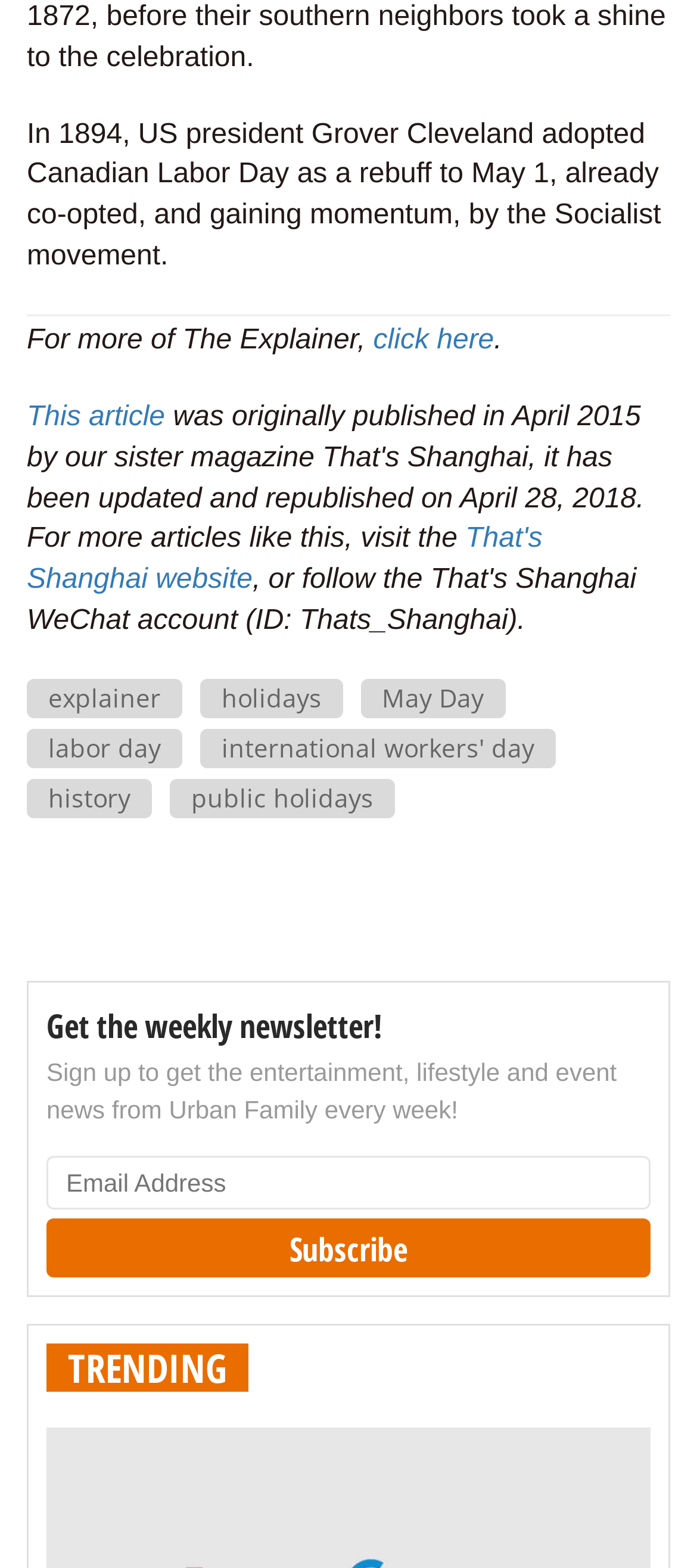What is the topic of the article?
Based on the content of the image, thoroughly explain and answer the question.

The topic of the article can be inferred from the text 'In 1894, US president Grover Cleveland adopted Canadian Labor Day as a rebuff to May 1, already co-opted, and gaining momentum, by the Socialist movement.' which suggests that the article is about Labor Day.